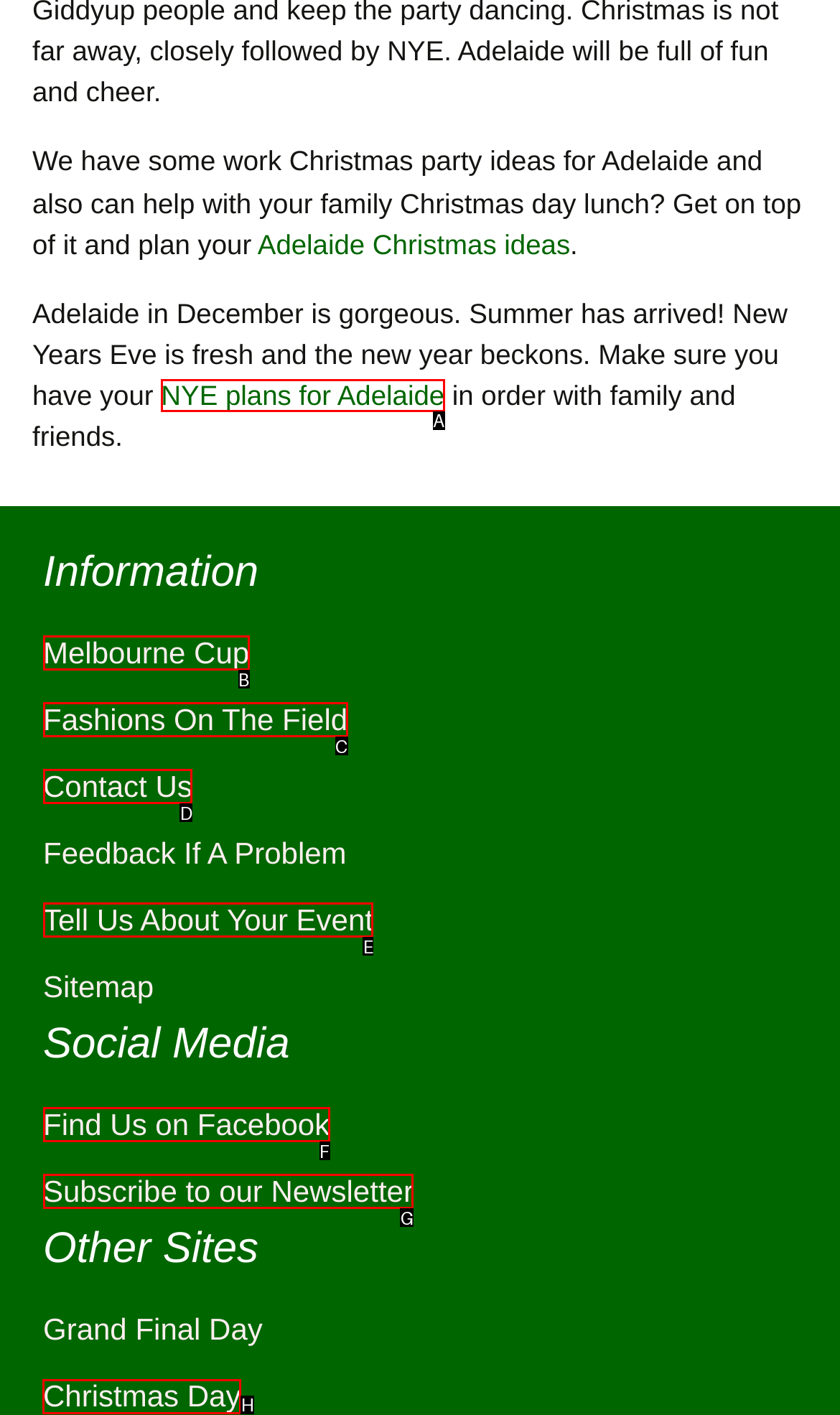Point out the correct UI element to click to carry out this instruction: Plan for Christmas Day
Answer with the letter of the chosen option from the provided choices directly.

H